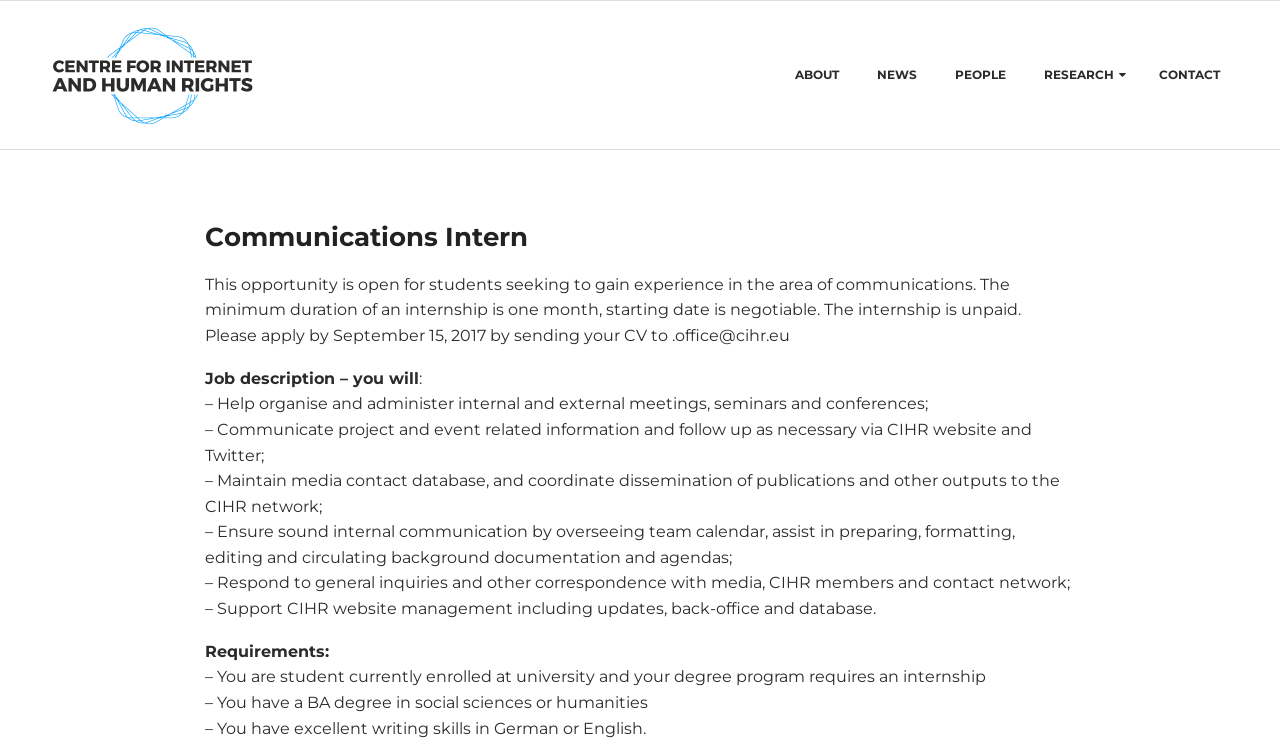Refer to the screenshot and give an in-depth answer to this question: What is the degree required for the internship?

According to the webpage, the requirement for the internship is mentioned in the text '– You have a BA degree in social sciences or humanities' which is located in the StaticText element with OCR text '– You have a BA degree in social sciences or humanities'.